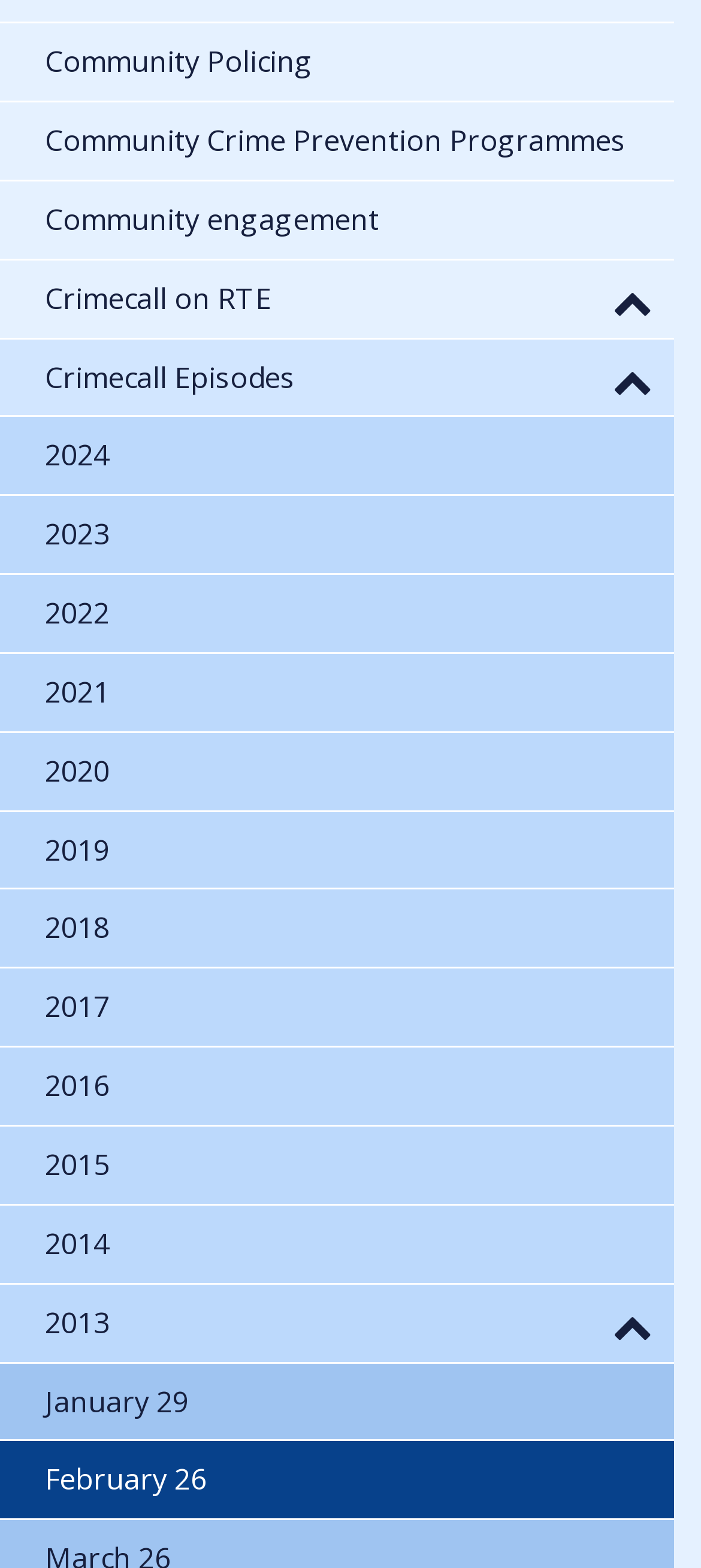How many buttons are there on the webpage?
Using the image, give a concise answer in the form of a single word or short phrase.

3